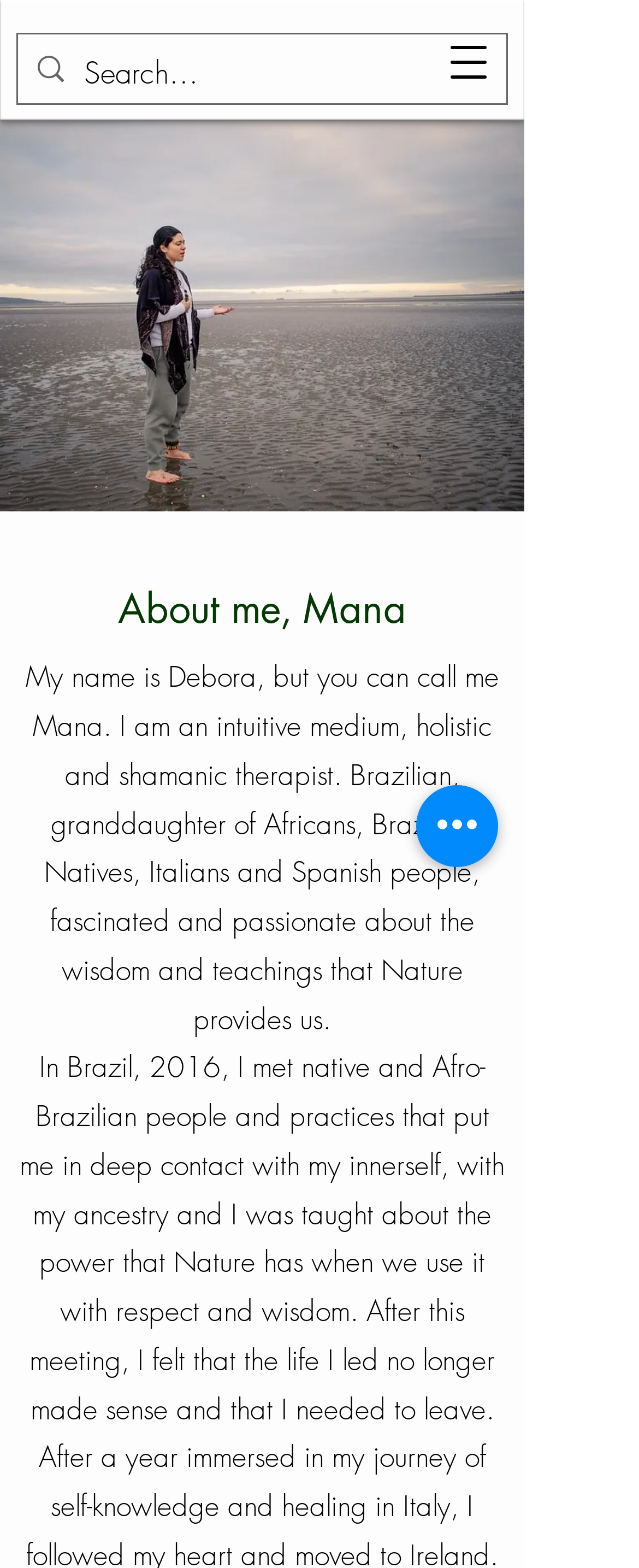Refer to the image and offer a detailed explanation in response to the question: What is the name of the intuitive medium?

The name of the intuitive medium is mentioned in the StaticText element with the text 'My name is Debora, but you can call me Mana.'